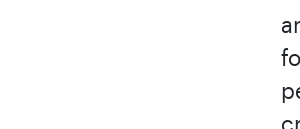What is the ultimate goal of headless ecommerce architecture?
Please provide a single word or phrase as your answer based on the image.

Enhancing customer satisfaction and engagement